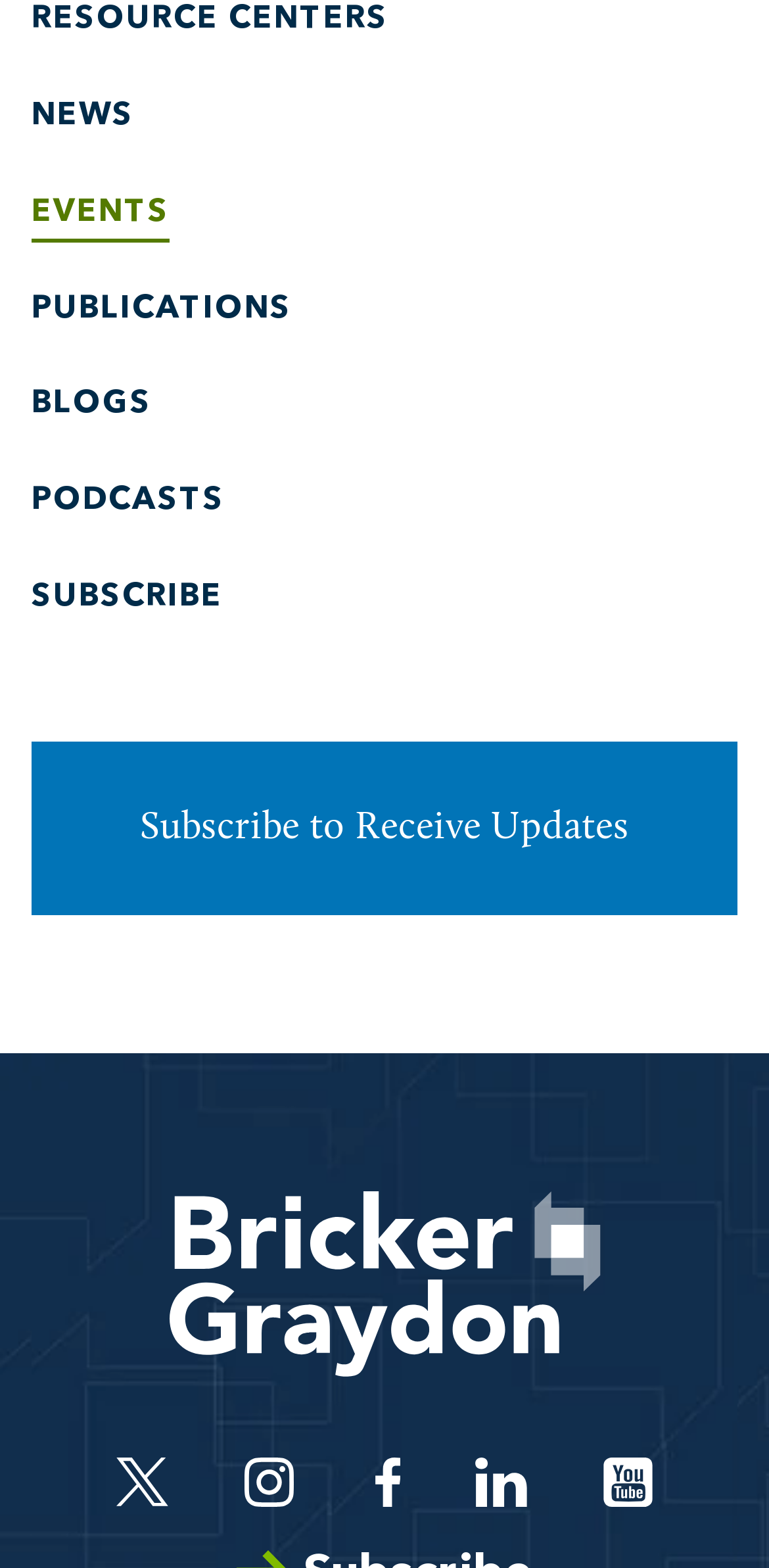Please respond to the question using a single word or phrase:
What is the name of the law firm mentioned on the webpage?

Bricker Graydon LLP